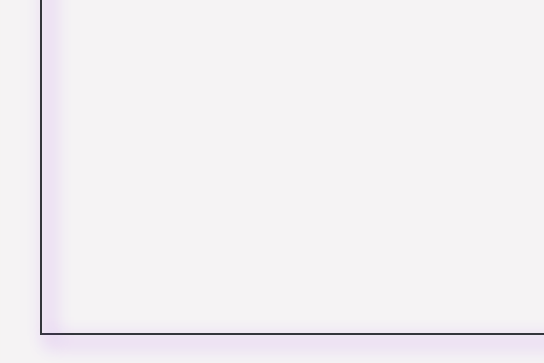Please examine the image and provide a detailed answer to the question: What is the purpose of the event?

The caption suggests that the event is focused on fostering artistic expression and collaboration, with the goal of building a sense of community through the power of music and performance art.